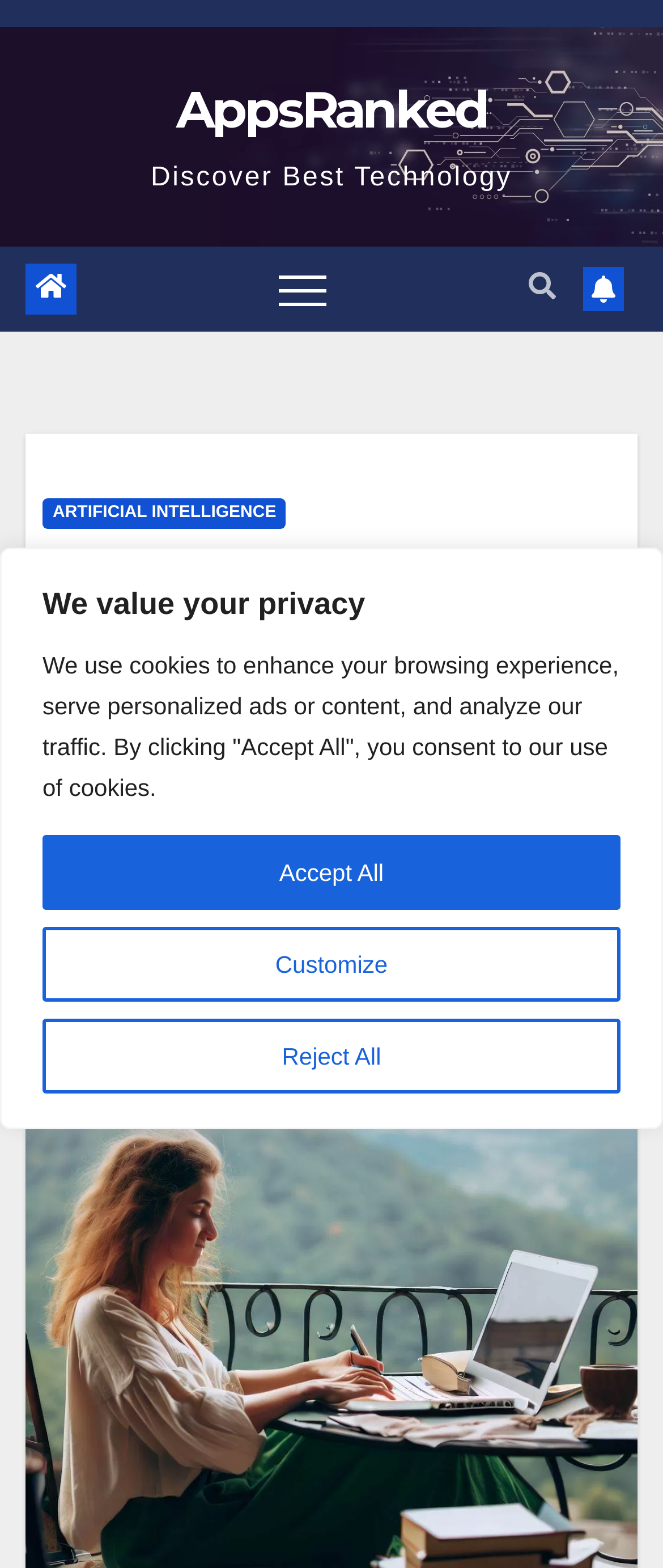Locate the bounding box coordinates of the area you need to click to fulfill this instruction: 'Switch to Dark mode'. The coordinates must be in the form of four float numbers ranging from 0 to 1: [left, top, right, bottom].

[0.869, 0.672, 0.915, 0.692]